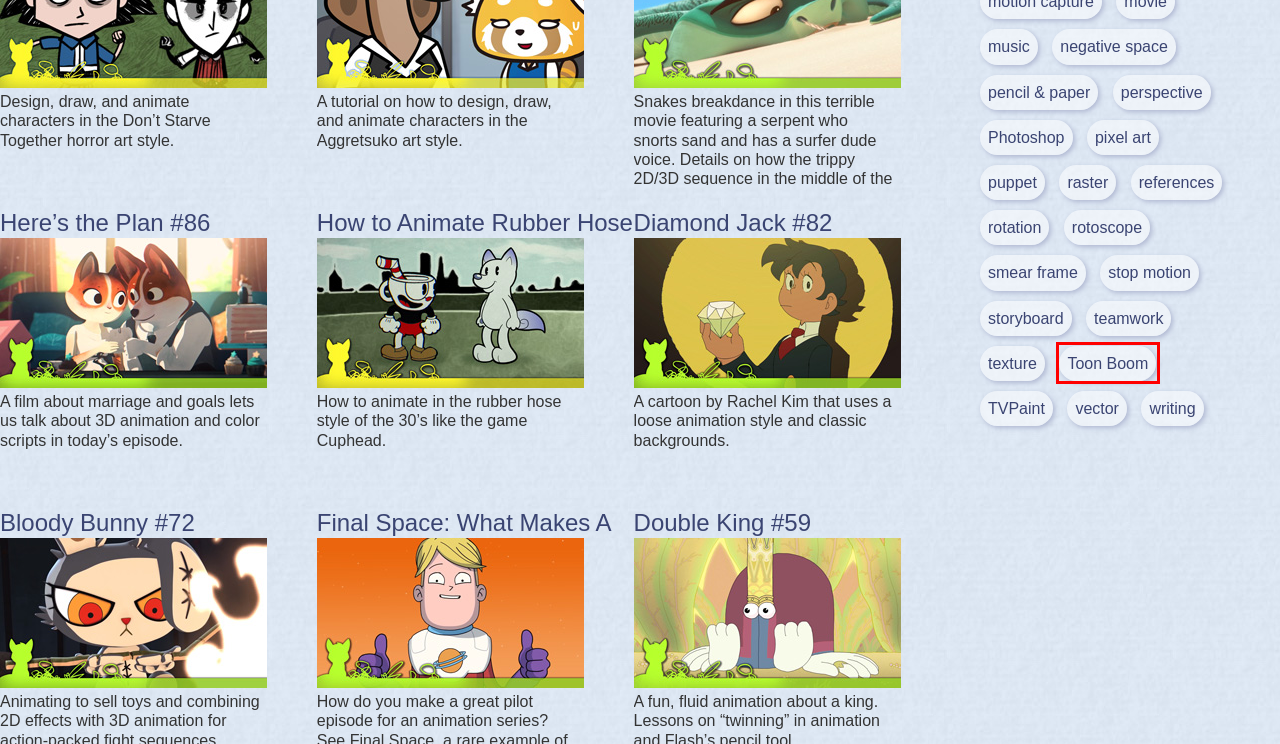Given a screenshot of a webpage with a red bounding box highlighting a UI element, choose the description that best corresponds to the new webpage after clicking the element within the red bounding box. Here are your options:
A. Double King #59 » Scribble Kibble
B. raster » Scribble Kibble
C. rotoscope » Scribble Kibble
D. references » Scribble Kibble
E. Toon Boom » Scribble Kibble
F. pencil & paper » Scribble Kibble
G. perspective » Scribble Kibble
H. teamwork » Scribble Kibble

E